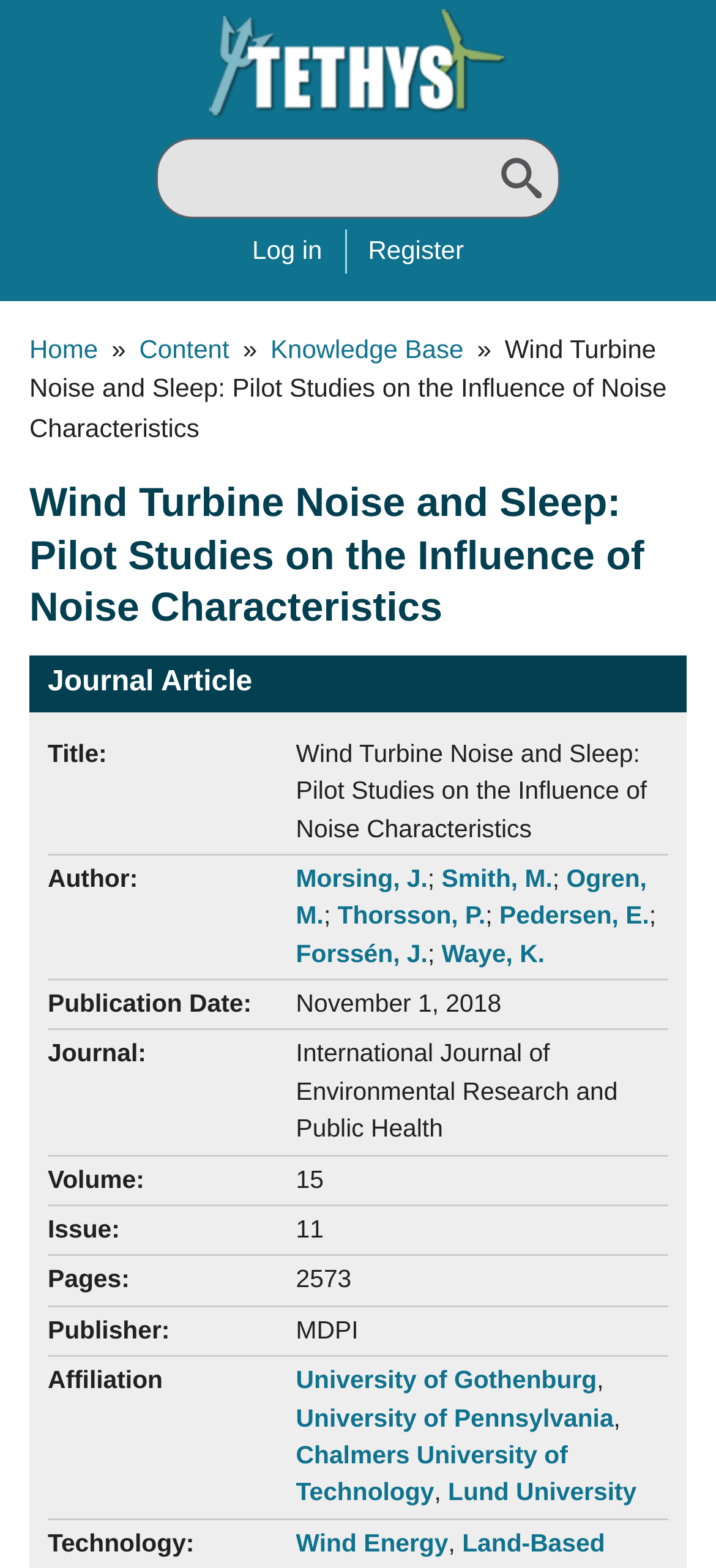Specify the bounding box coordinates of the element's region that should be clicked to achieve the following instruction: "Click the 'Morsing, J.' author link". The bounding box coordinates consist of four float numbers between 0 and 1, in the format [left, top, right, bottom].

[0.413, 0.551, 0.597, 0.569]